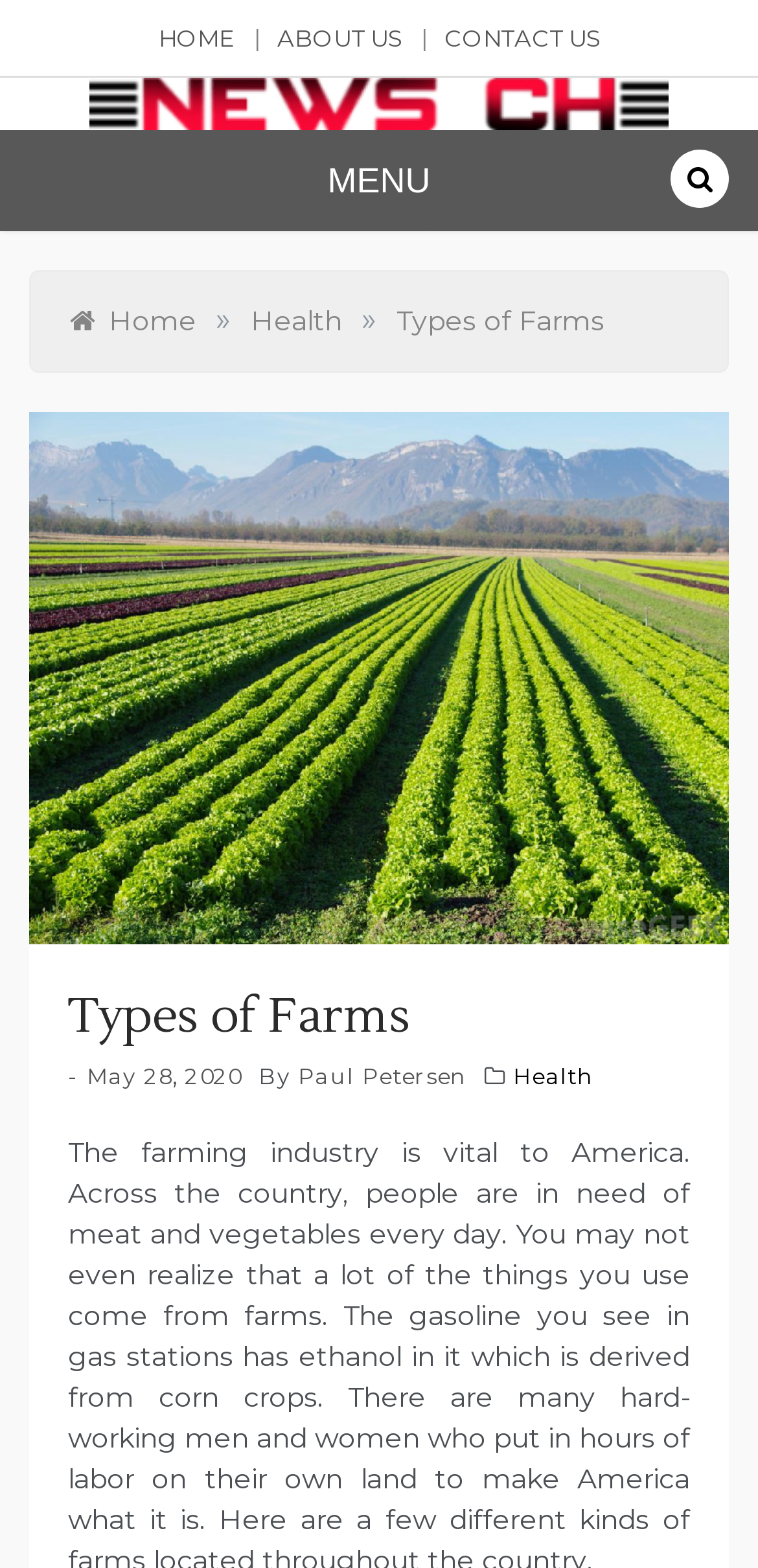Find the bounding box coordinates of the element's region that should be clicked in order to follow the given instruction: "view article posted on May 28, 2020". The coordinates should consist of four float numbers between 0 and 1, i.e., [left, top, right, bottom].

[0.115, 0.678, 0.319, 0.696]